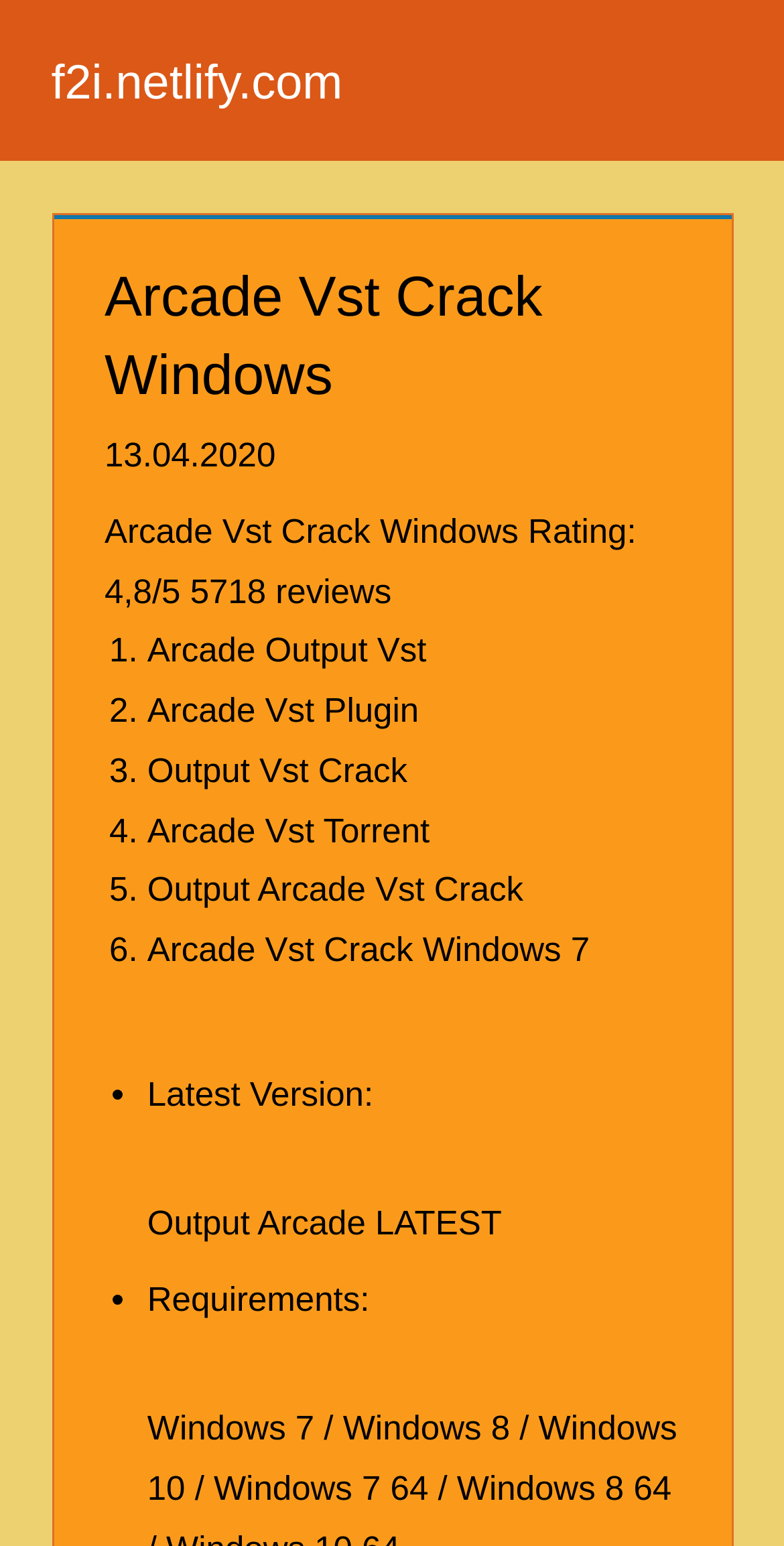What is the latest version of Output Arcade?
Answer the question with just one word or phrase using the image.

Output Arcade